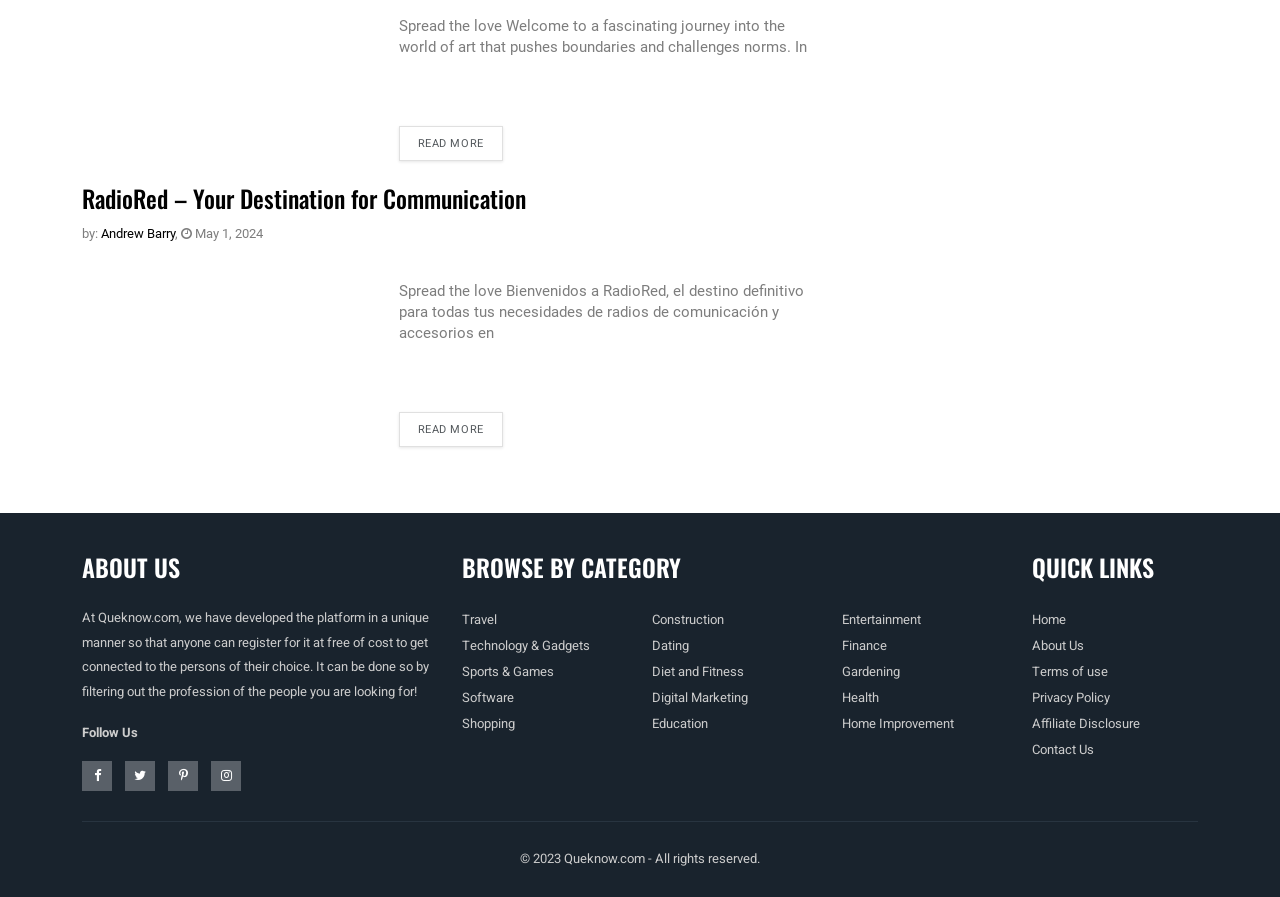Use a single word or phrase to answer the question:
What is the date of the article?

May 1, 2024